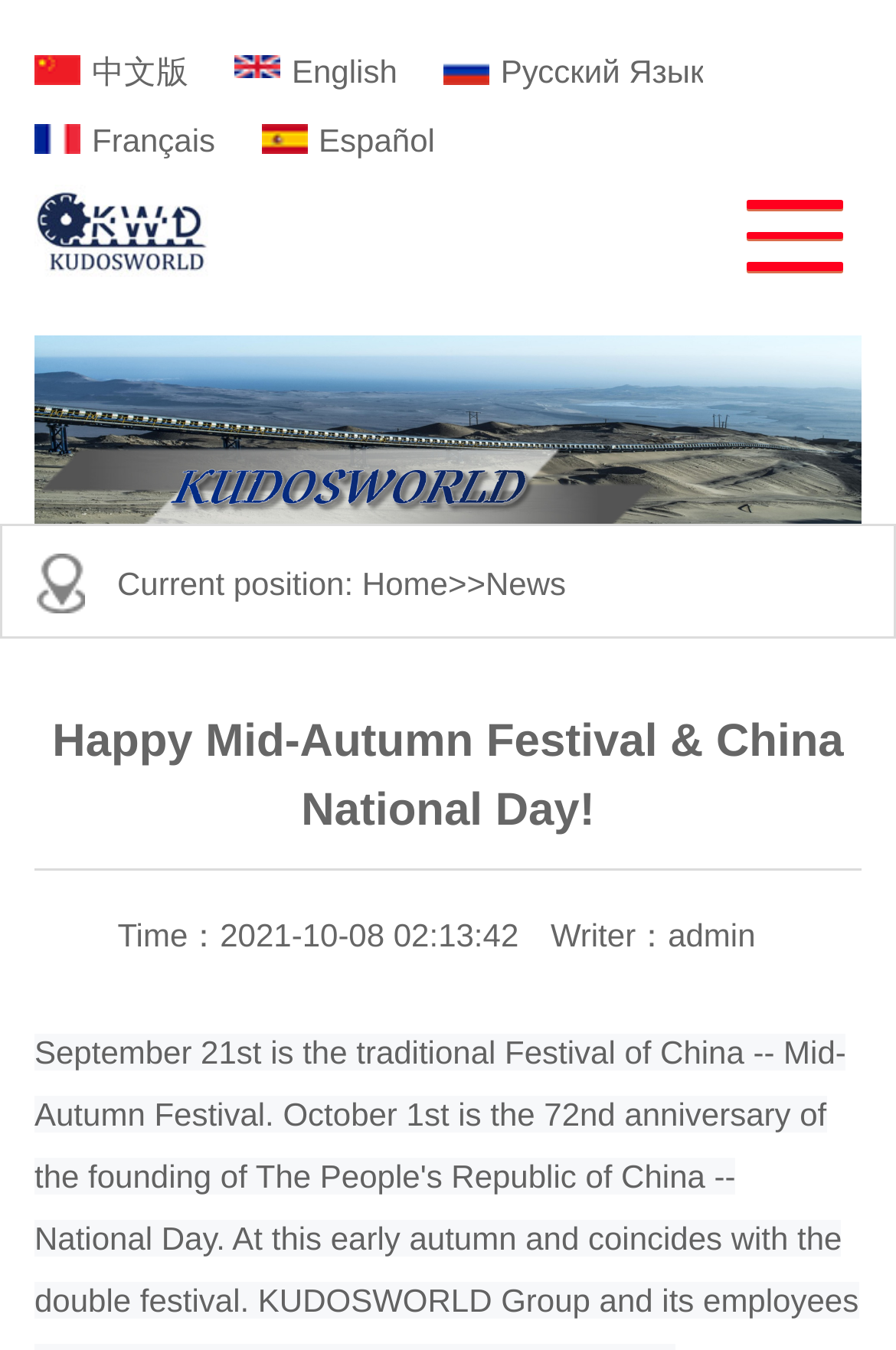Answer this question using a single word or a brief phrase:
How many images are on this webpage?

6